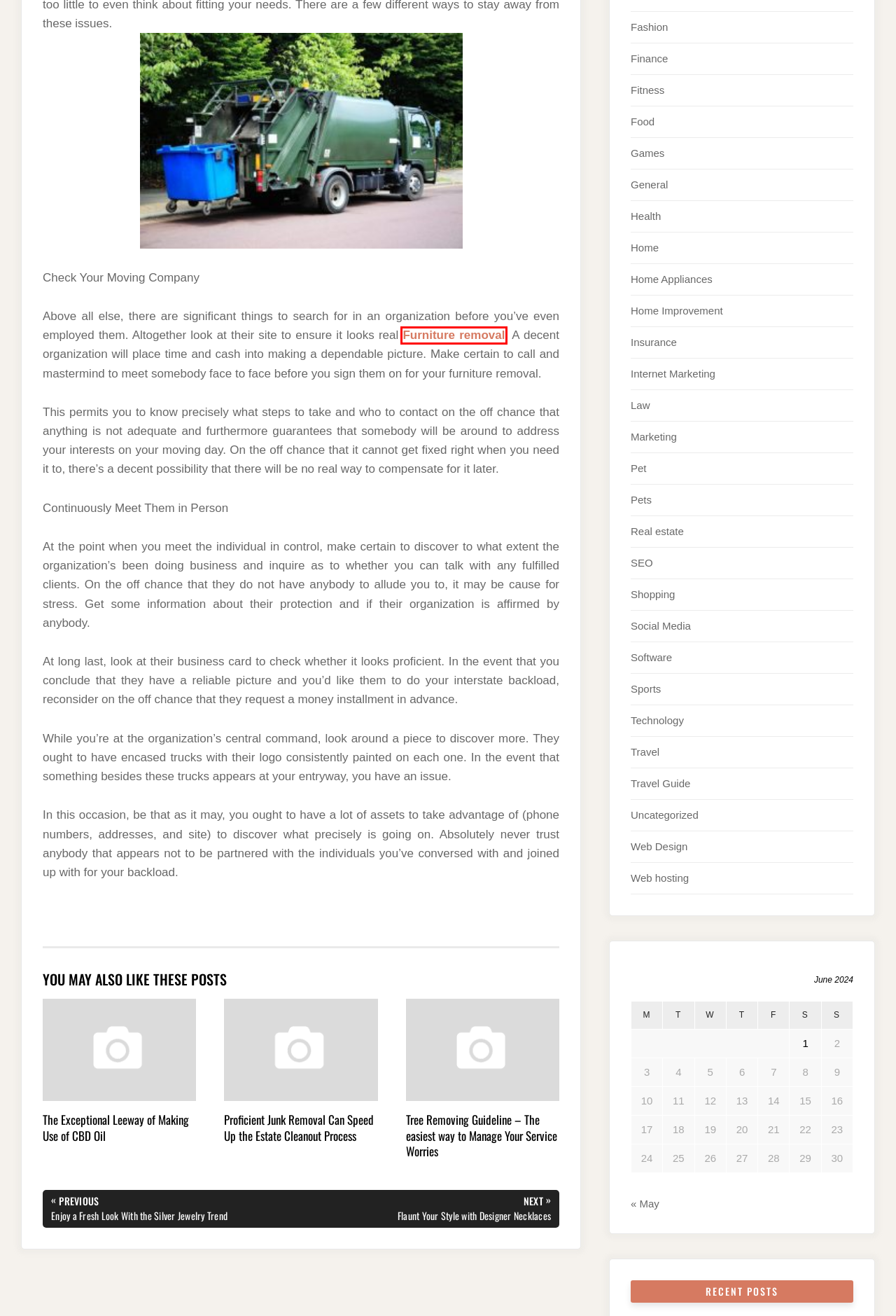Given a screenshot of a webpage with a red rectangle bounding box around a UI element, select the best matching webpage description for the new webpage that appears after clicking the highlighted element. The candidate descriptions are:
A. Insurance Archives - Michaelcrosby
B. Food Archives - Michaelcrosby
C. Uncategorized Archives - Michaelcrosby
D. Home Improvement Archives - Michaelcrosby
E. Internet Marketing Archives - Michaelcrosby
F. Pets Archives - Michaelcrosby
G. Marketing Archives - Michaelcrosby
H. Castroshauling.com - Junk Removal, Dumpster Rentals

H